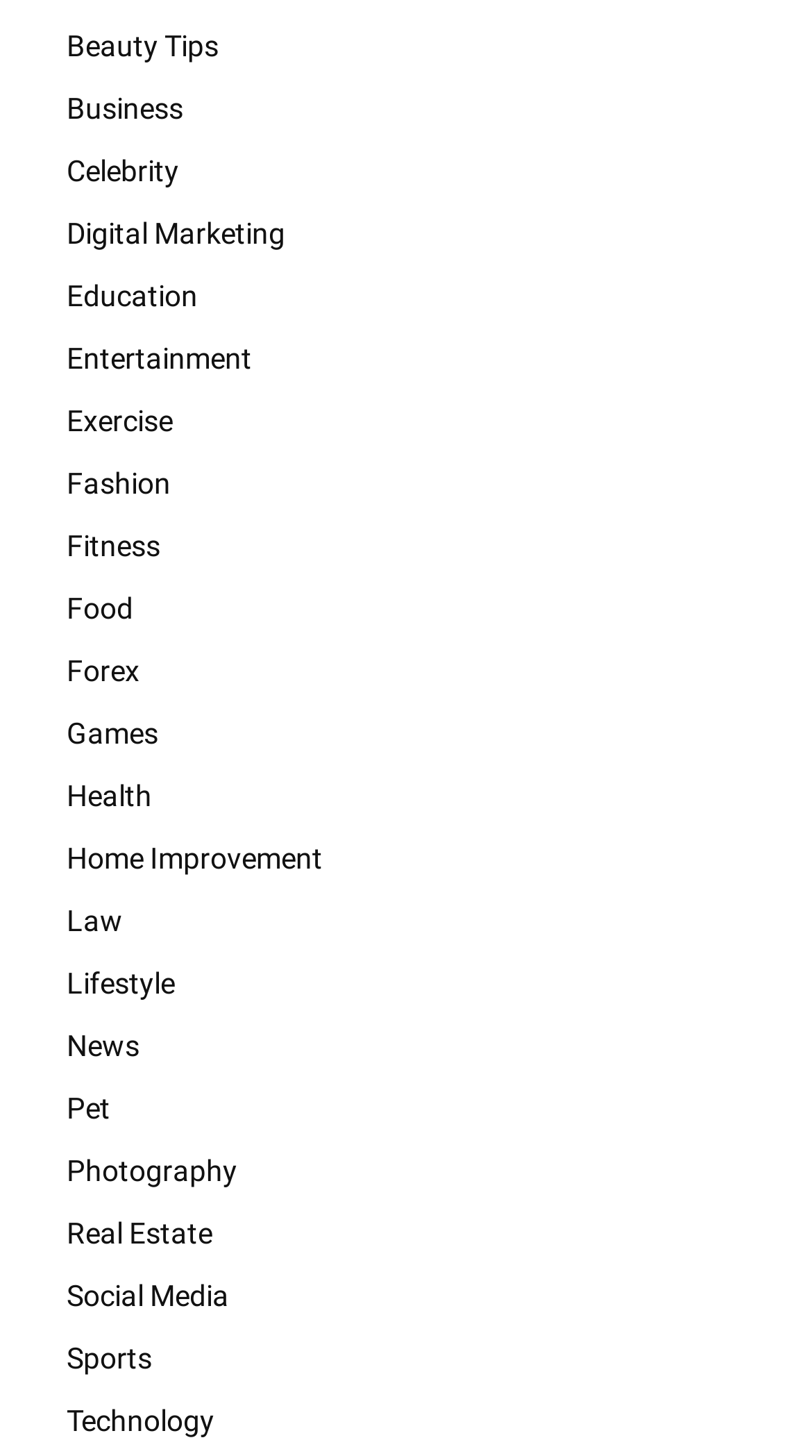Give a short answer using one word or phrase for the question:
How many categories are listed on the webpage?

21